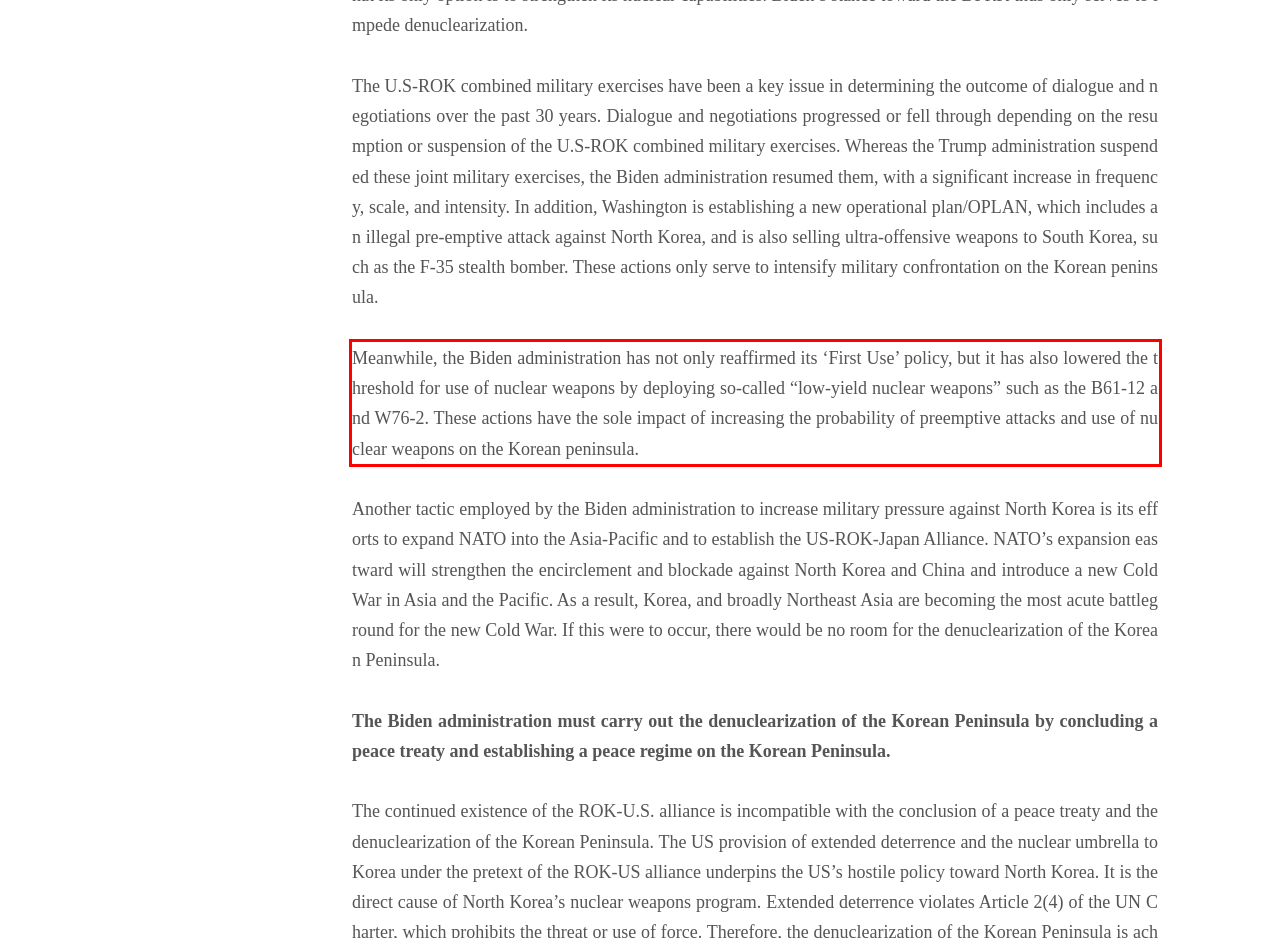View the screenshot of the webpage and identify the UI element surrounded by a red bounding box. Extract the text contained within this red bounding box.

Meanwhile, the Biden administration has not only reaffirmed its ‘First Use’ policy, but it has also lowered the threshold for use of nuclear weapons by deploying so-called “low-yield nuclear weapons” such as the B61-12 and W76-2. These actions have the sole impact of increasing the probability of preemptive attacks and use of nuclear weapons on the Korean peninsula.